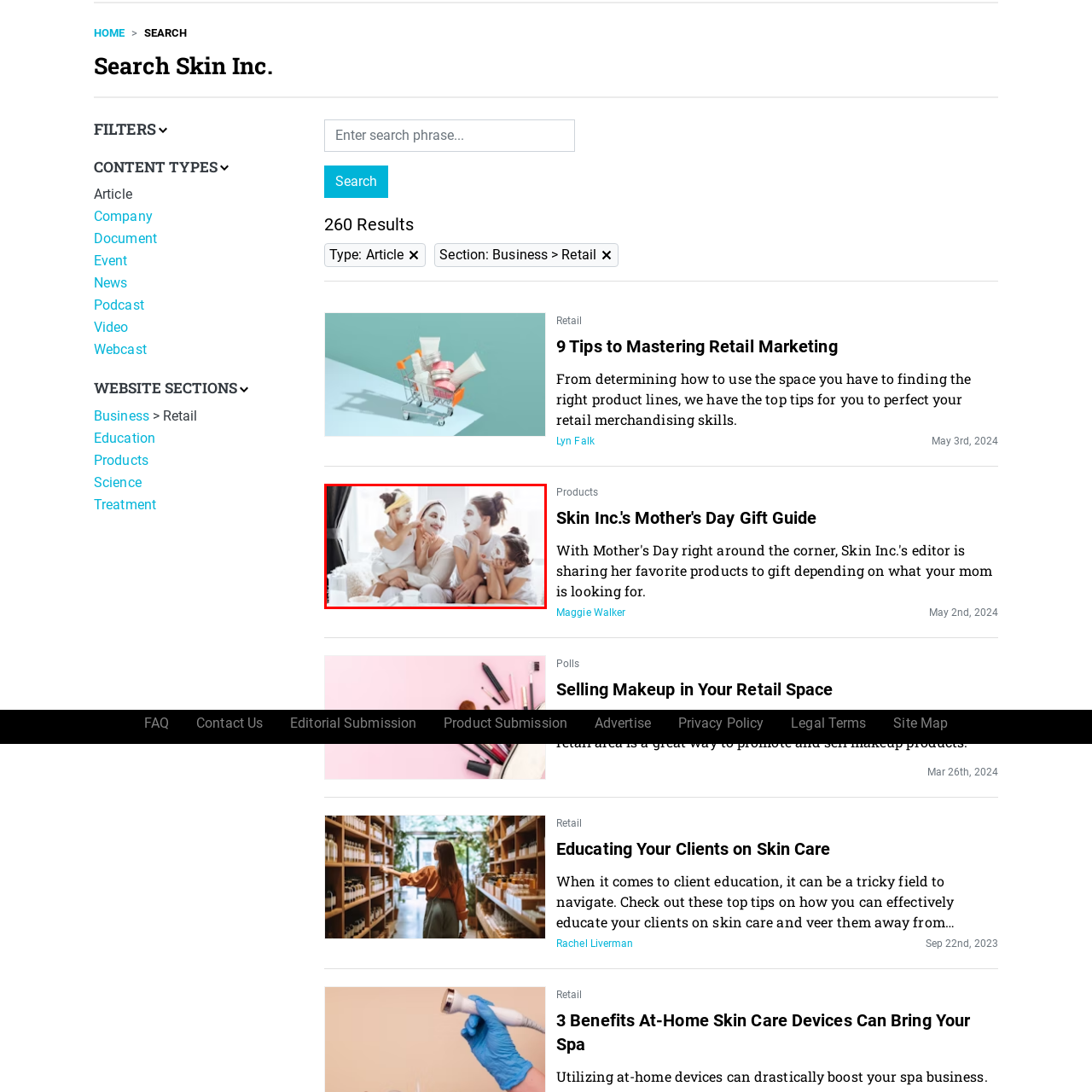What are they applying on their faces?
Look closely at the portion of the image highlighted by the red bounding box and provide a comprehensive answer to the question.

The image shows each of them with a facial mask applied, which is a common activity during a spa day, highlighting a shared moment of beauty and relaxation.